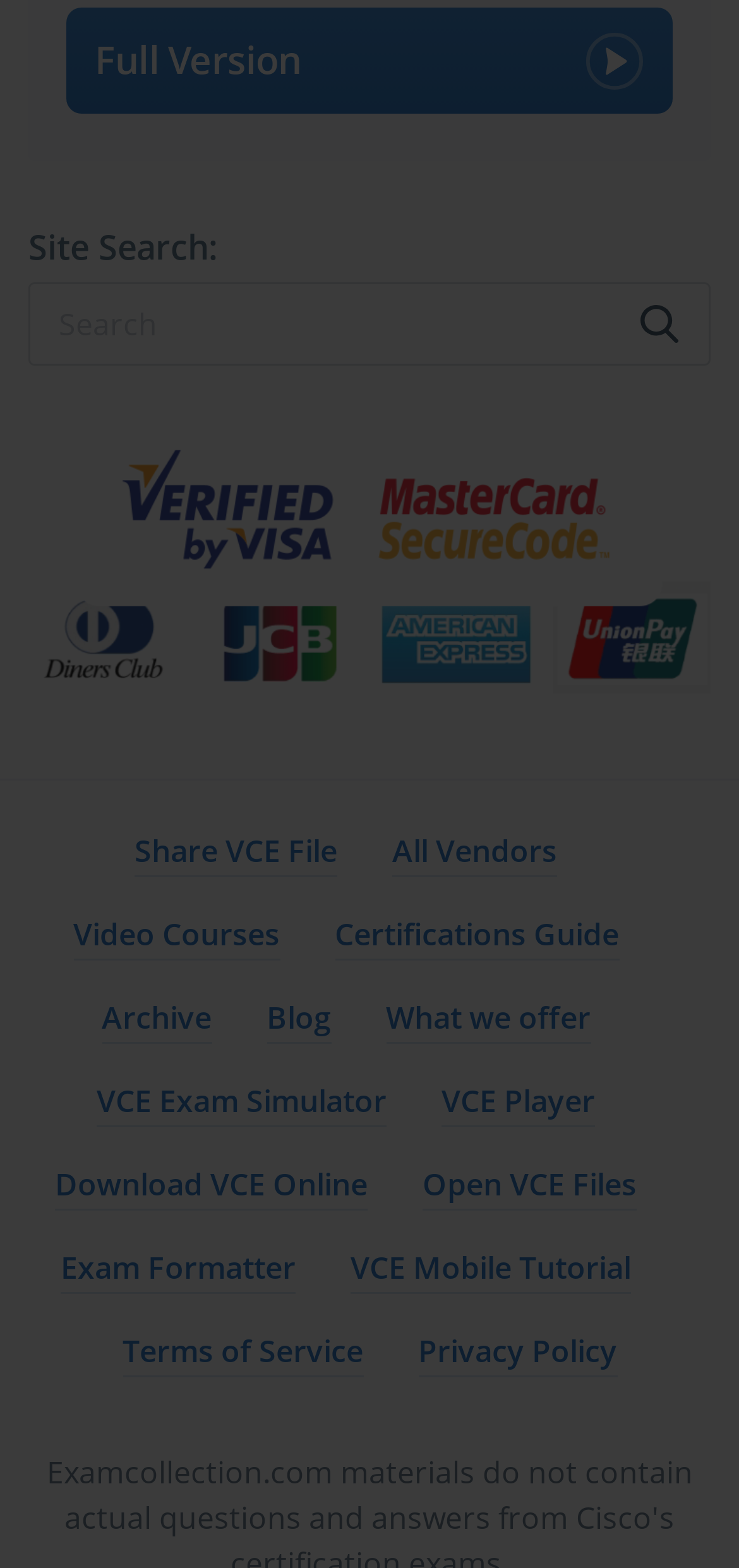What is the purpose of the search box?
Provide an in-depth answer to the question, covering all aspects.

The search box is located below the 'Site Search:' text, and it is likely used to search for specific content within the website.